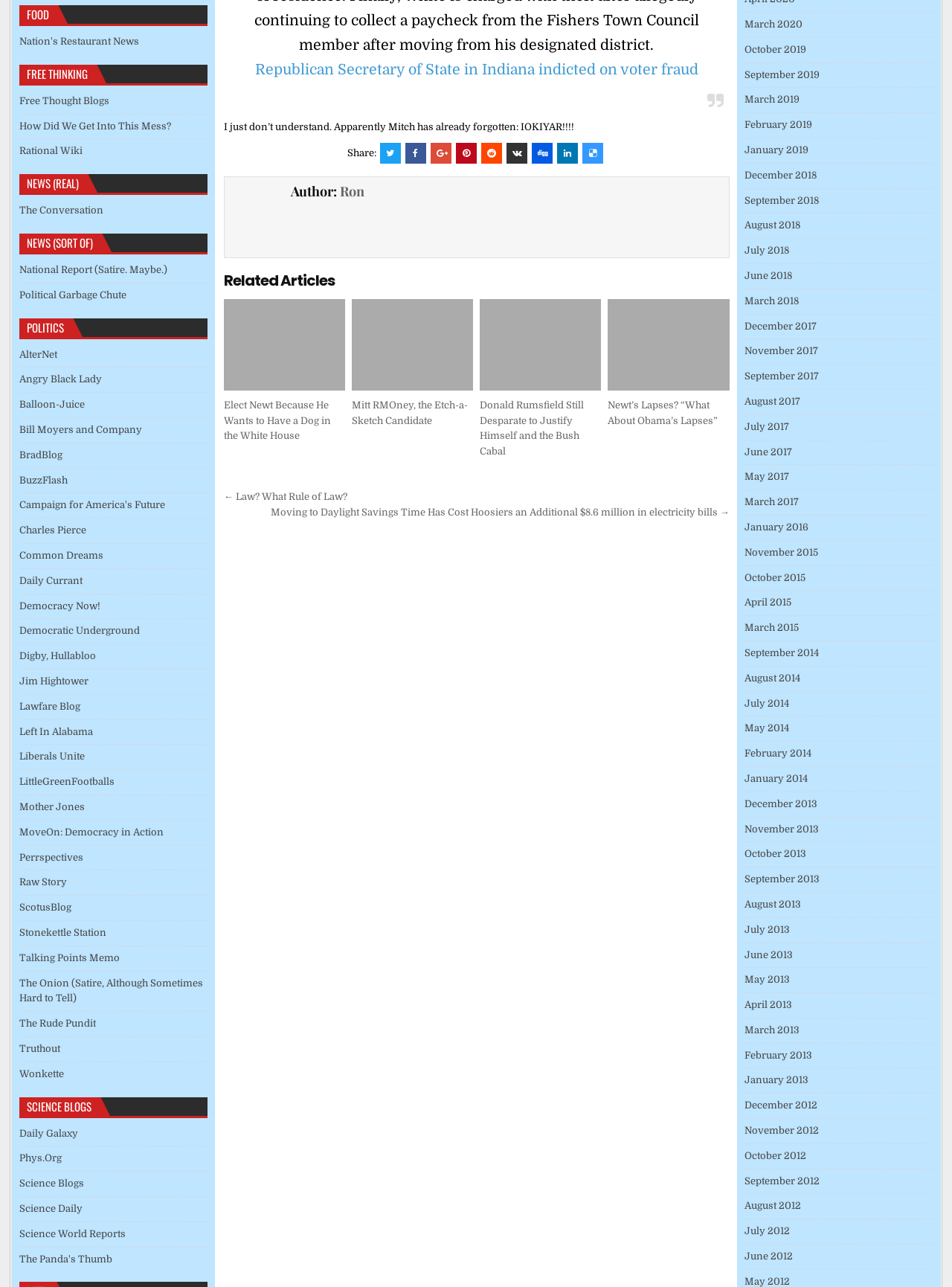What is the topic of the section at the top left of the webpage?
Based on the visual, give a brief answer using one word or a short phrase.

FOOD